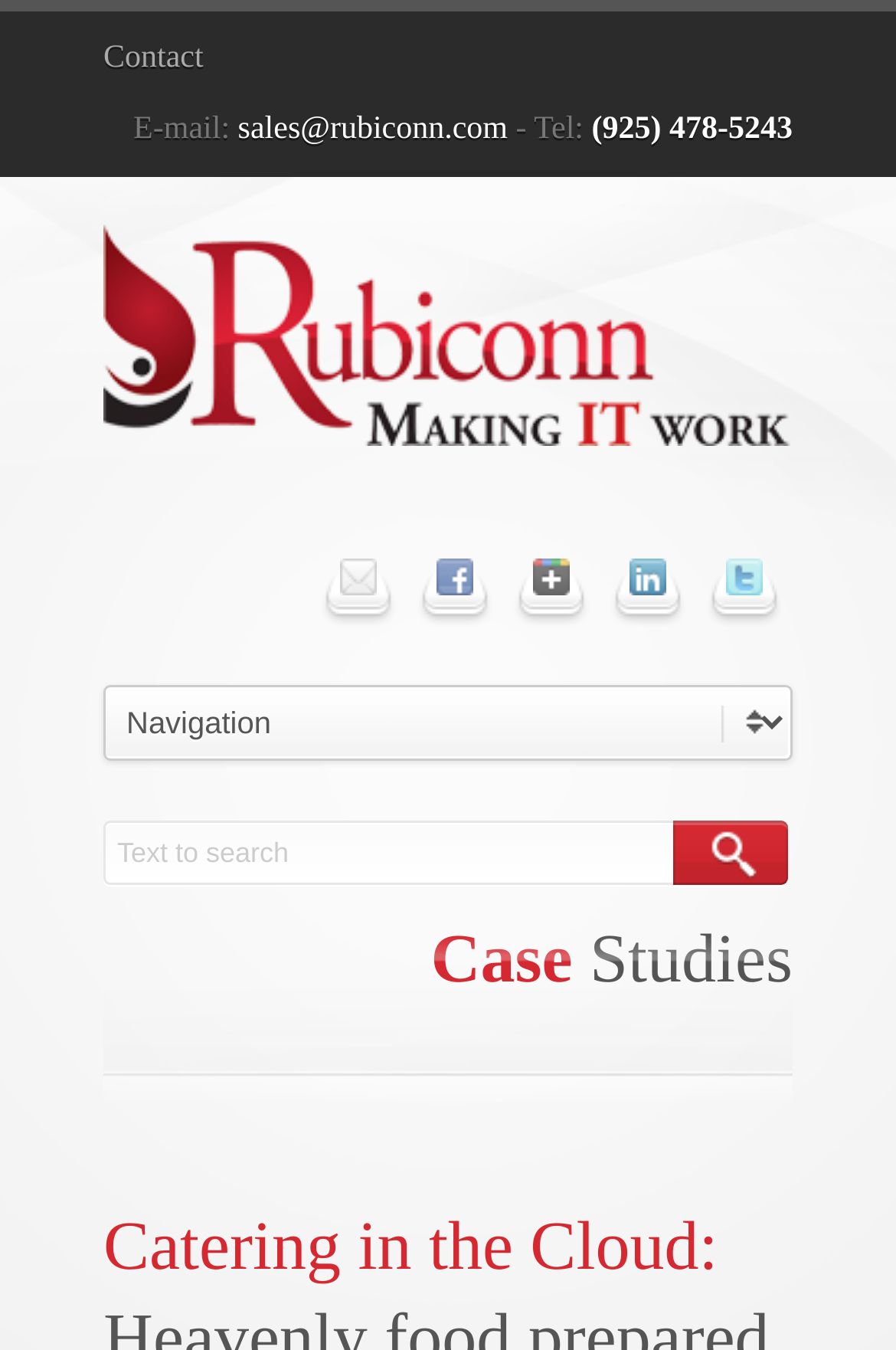Kindly determine the bounding box coordinates of the area that needs to be clicked to fulfill this instruction: "View 2strokebuzz archives".

None